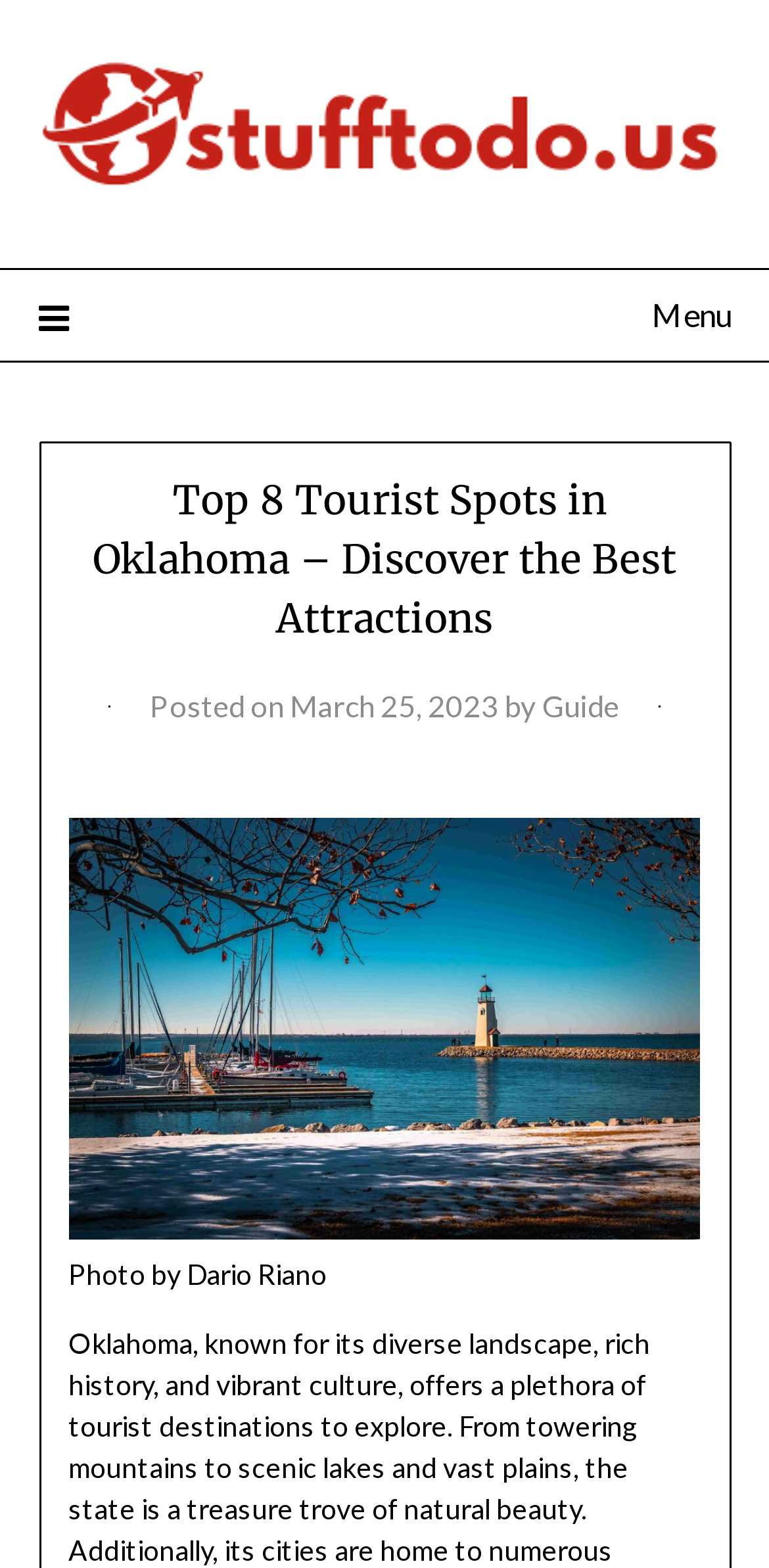Extract the bounding box of the UI element described as: "March 25, 2023March 25, 2023".

[0.377, 0.439, 0.649, 0.461]